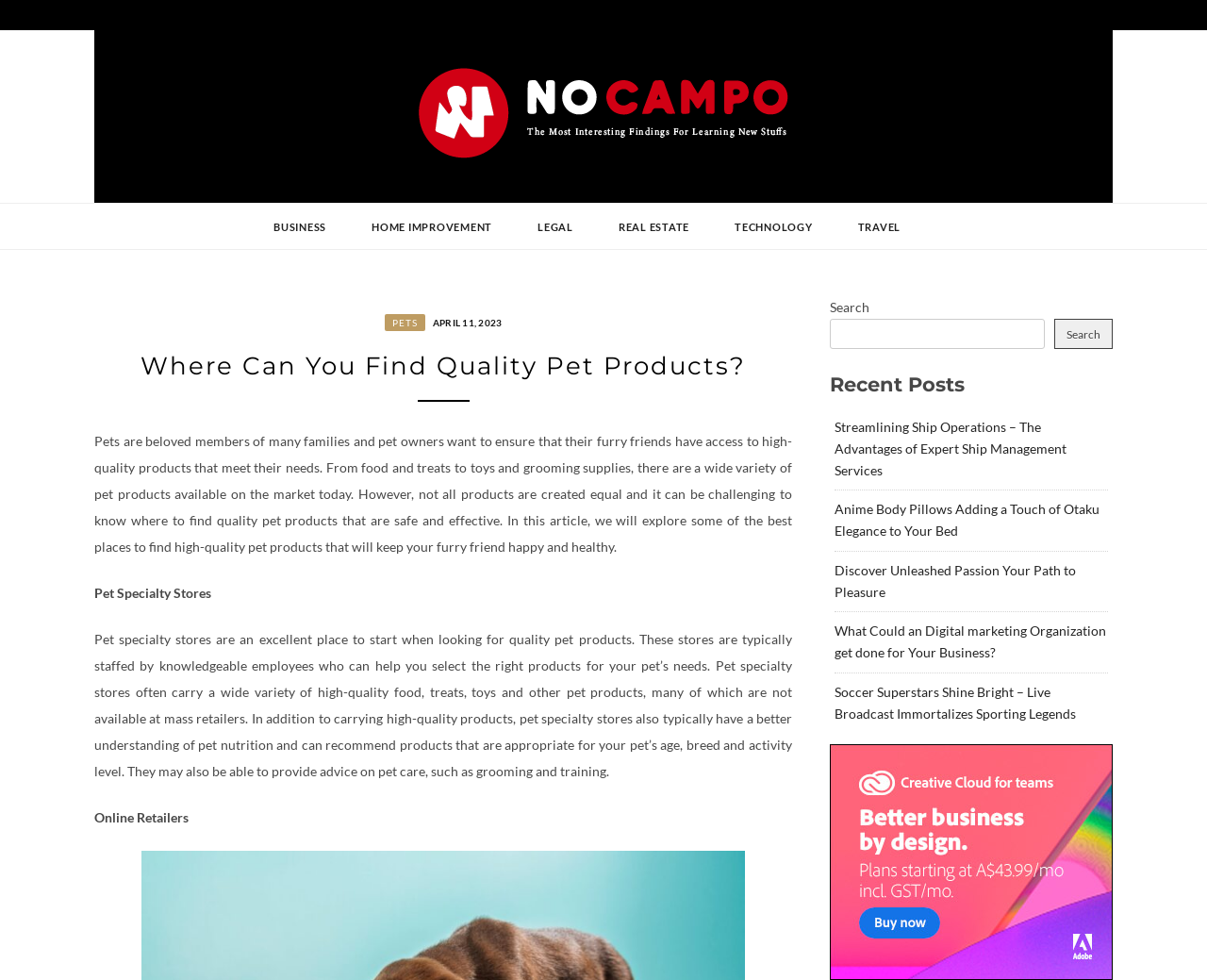Provide a short answer to the following question with just one word or phrase: What is the main topic of this webpage?

Pet products